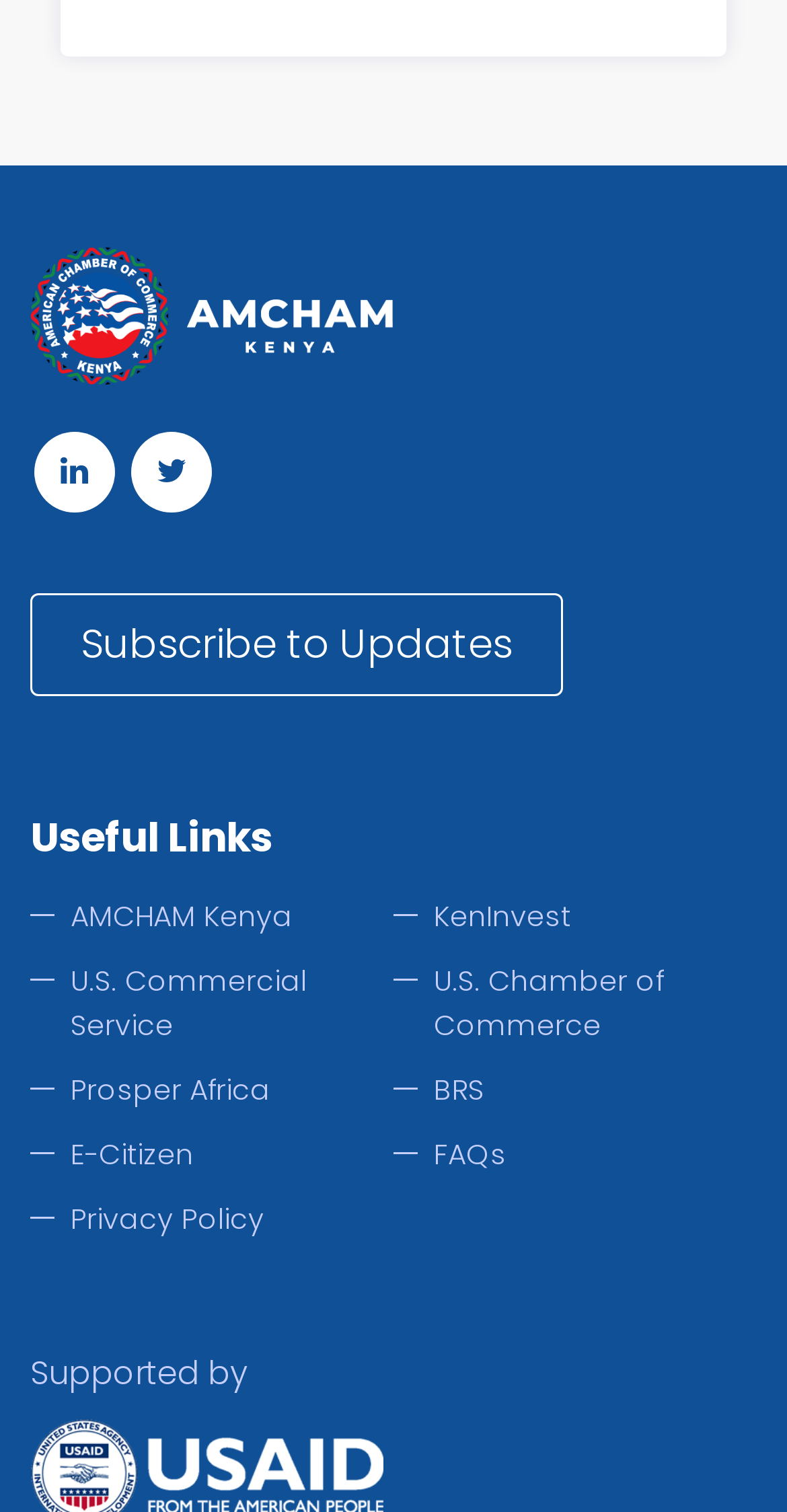How many links are there under 'Useful Links'?
Using the image as a reference, answer the question in detail.

I counted the number of links under the 'Useful Links' heading, which are 'AMCHAM Kenya', 'KenInvest', 'U.S. Commercial Service', 'U.S. Chamber of Commerce', 'Prosper Africa', 'BRS', 'E-Citizen', and 'FAQs'.